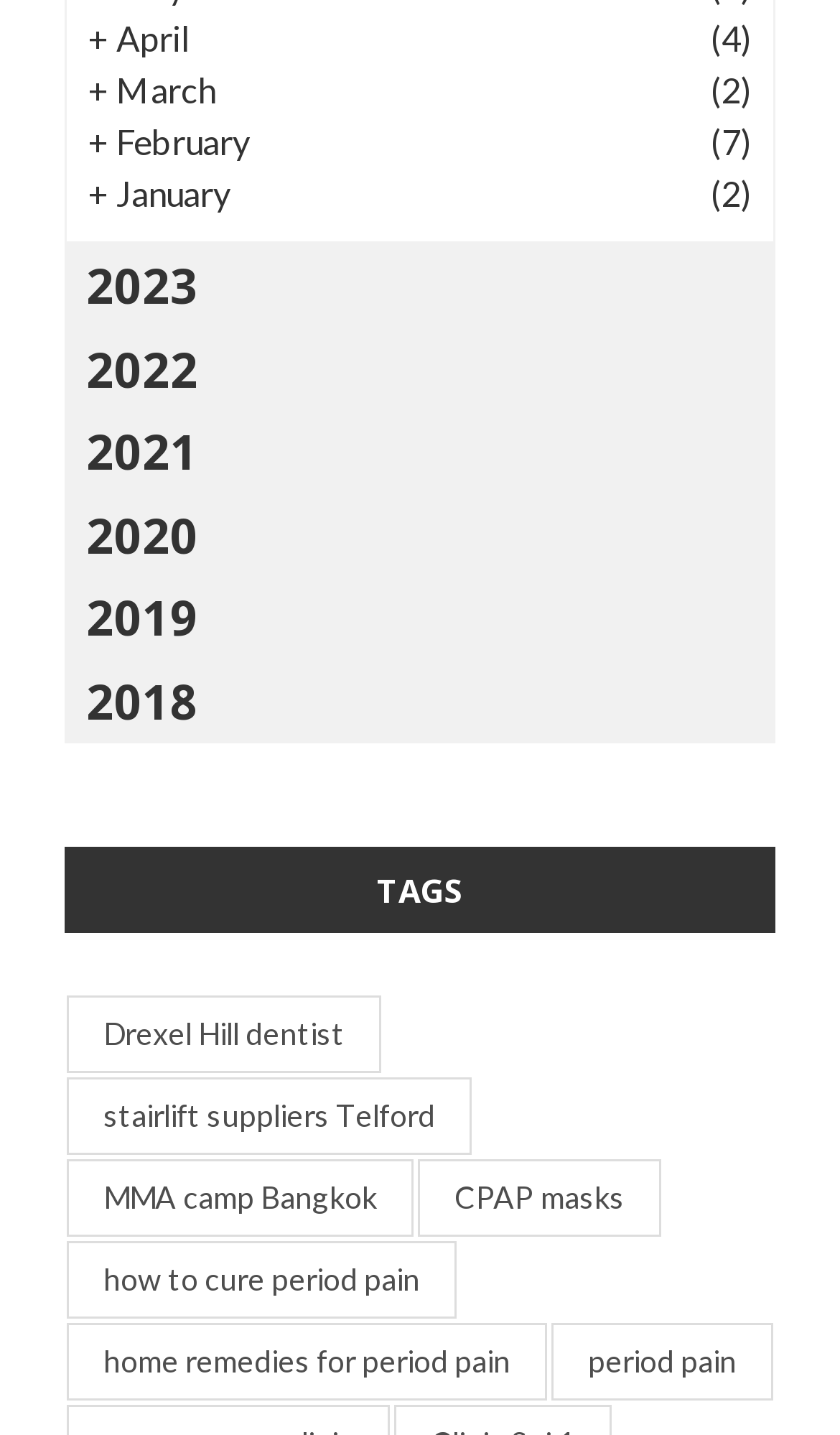Please identify the bounding box coordinates of the area I need to click to accomplish the following instruction: "Explore period pain home remedies".

[0.079, 0.921, 0.651, 0.975]